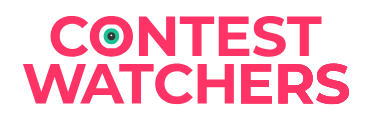What type of challenges does the platform focus on?
Please provide a single word or phrase as your answer based on the image.

creative challenges and competitions